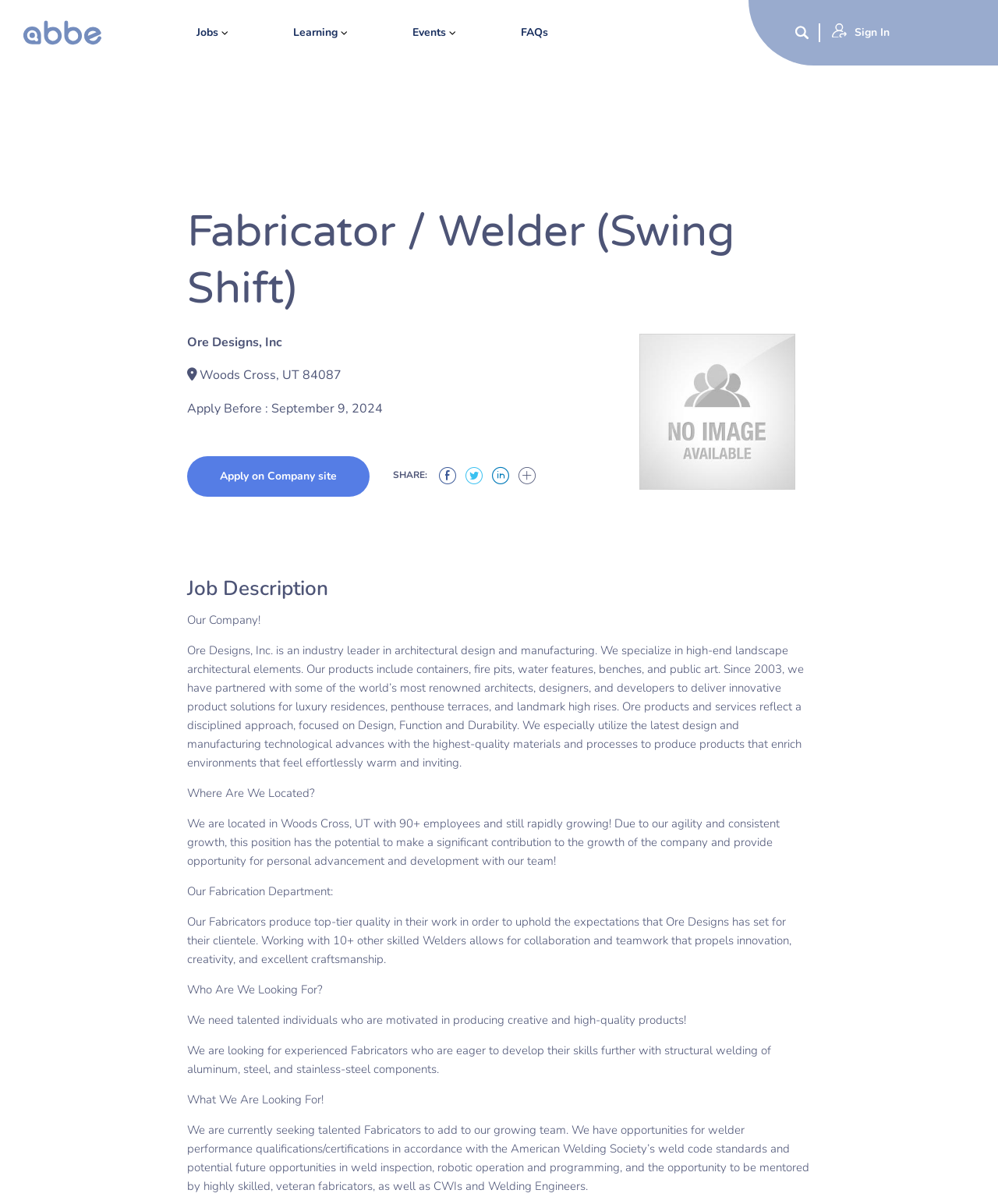What is the Fabrication Department about?
Using the image, provide a detailed and thorough answer to the question.

I found the description of the Fabrication Department in the StaticText element with the text 'Our Fabricators produce top-tier quality in their work in order to uphold the expectations that Ore Designs has set for their clientele.' at coordinates [0.188, 0.759, 0.793, 0.803]